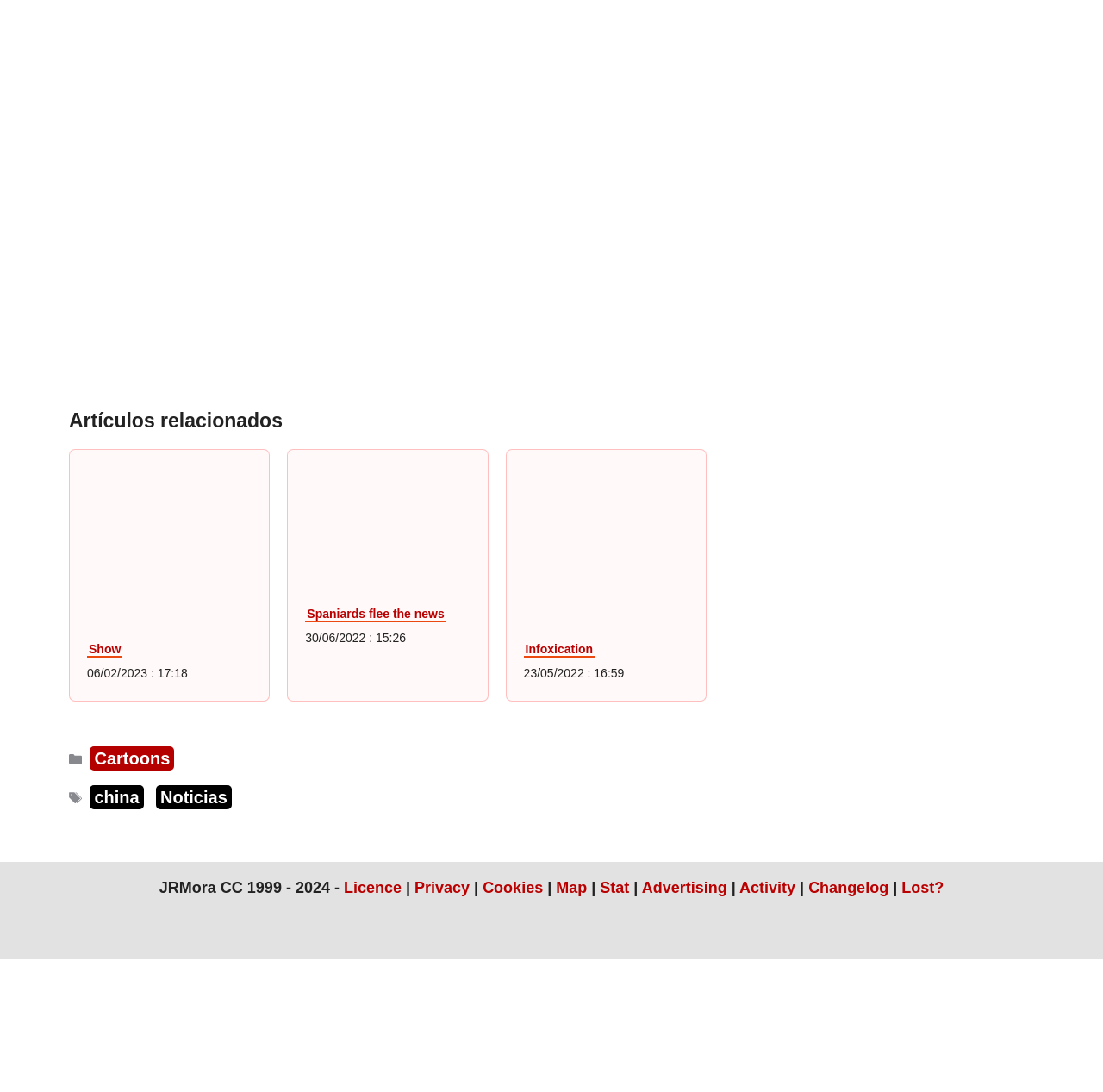Answer the question in a single word or phrase:
What is the date of the article 'Spaniards flee the news'?

30/06/2022